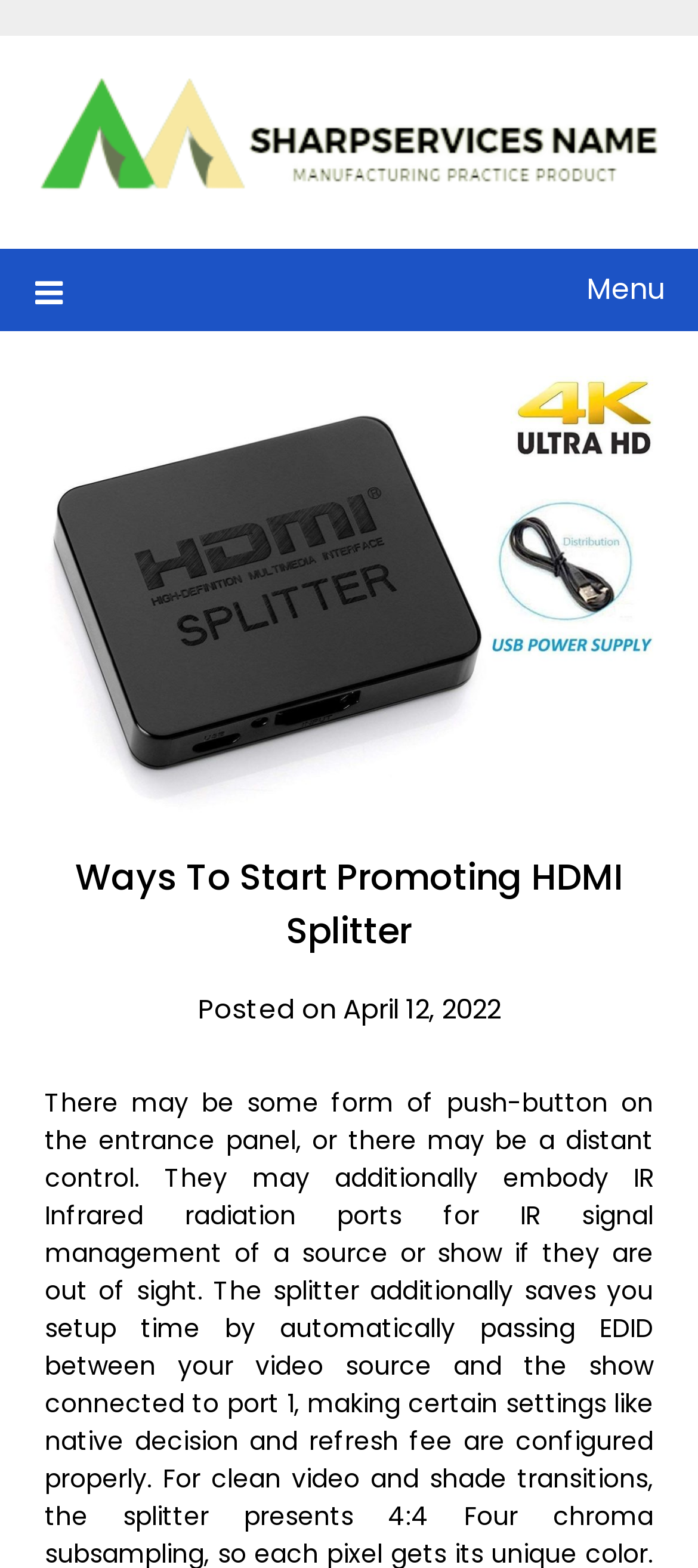Please identify and generate the text content of the webpage's main heading.

Ways To Start Promoting HDMI Splitter